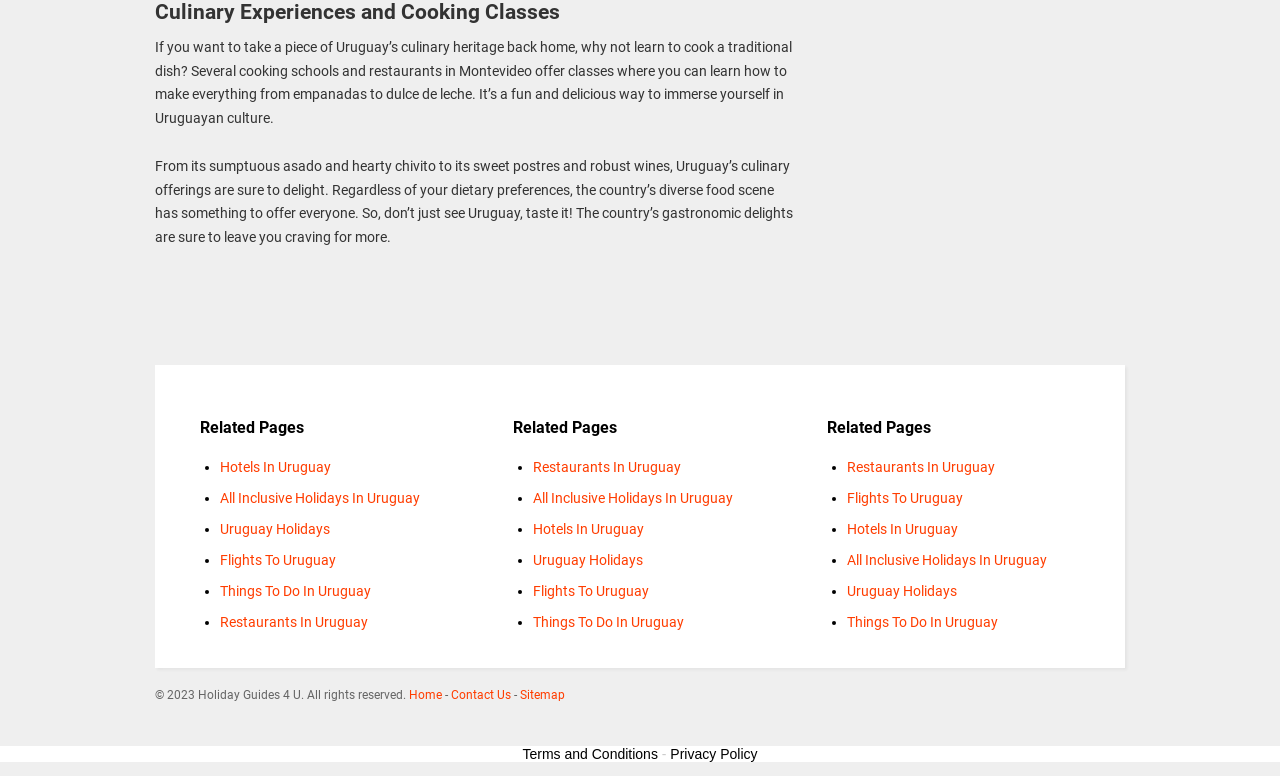Determine the bounding box coordinates of the clickable region to follow the instruction: "View Terms and Conditions".

[0.408, 0.962, 0.514, 0.982]